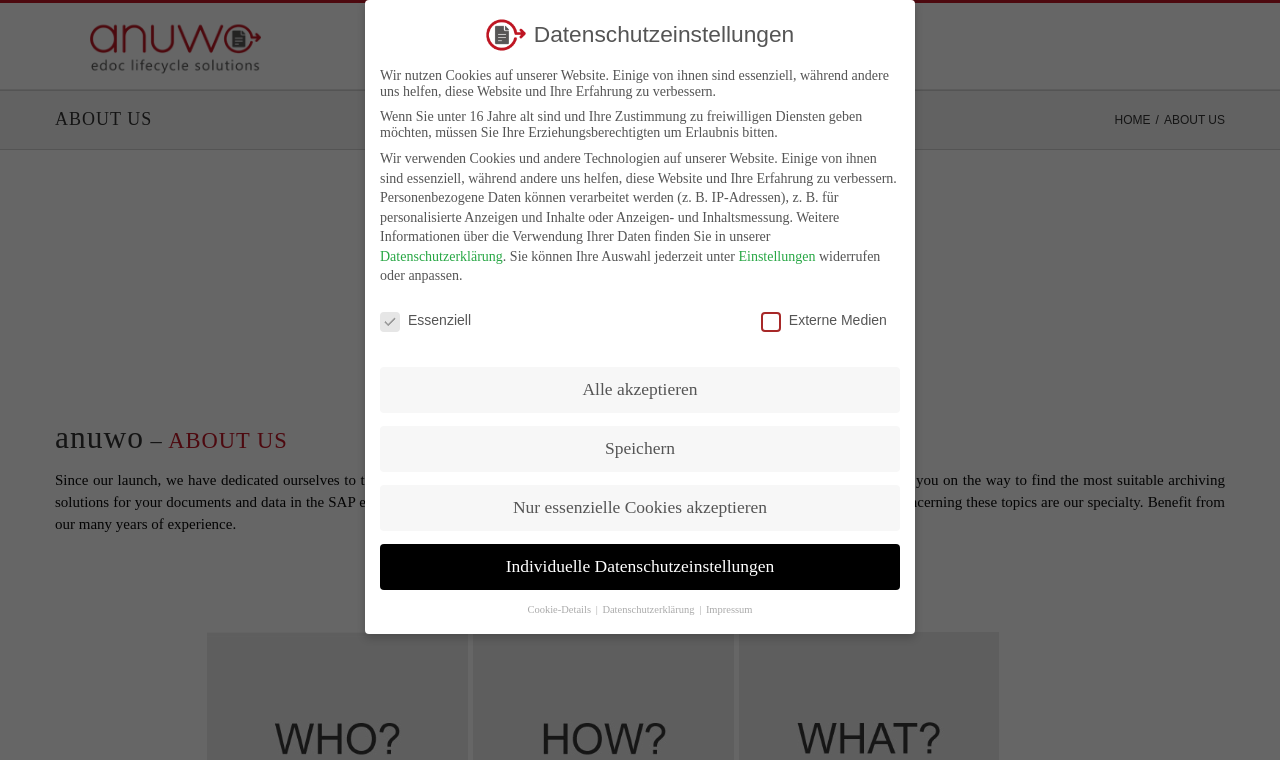Specify the bounding box coordinates of the area to click in order to execute this command: 'Read the ABOUT US heading'. The coordinates should consist of four float numbers ranging from 0 to 1, and should be formatted as [left, top, right, bottom].

[0.043, 0.141, 0.119, 0.174]